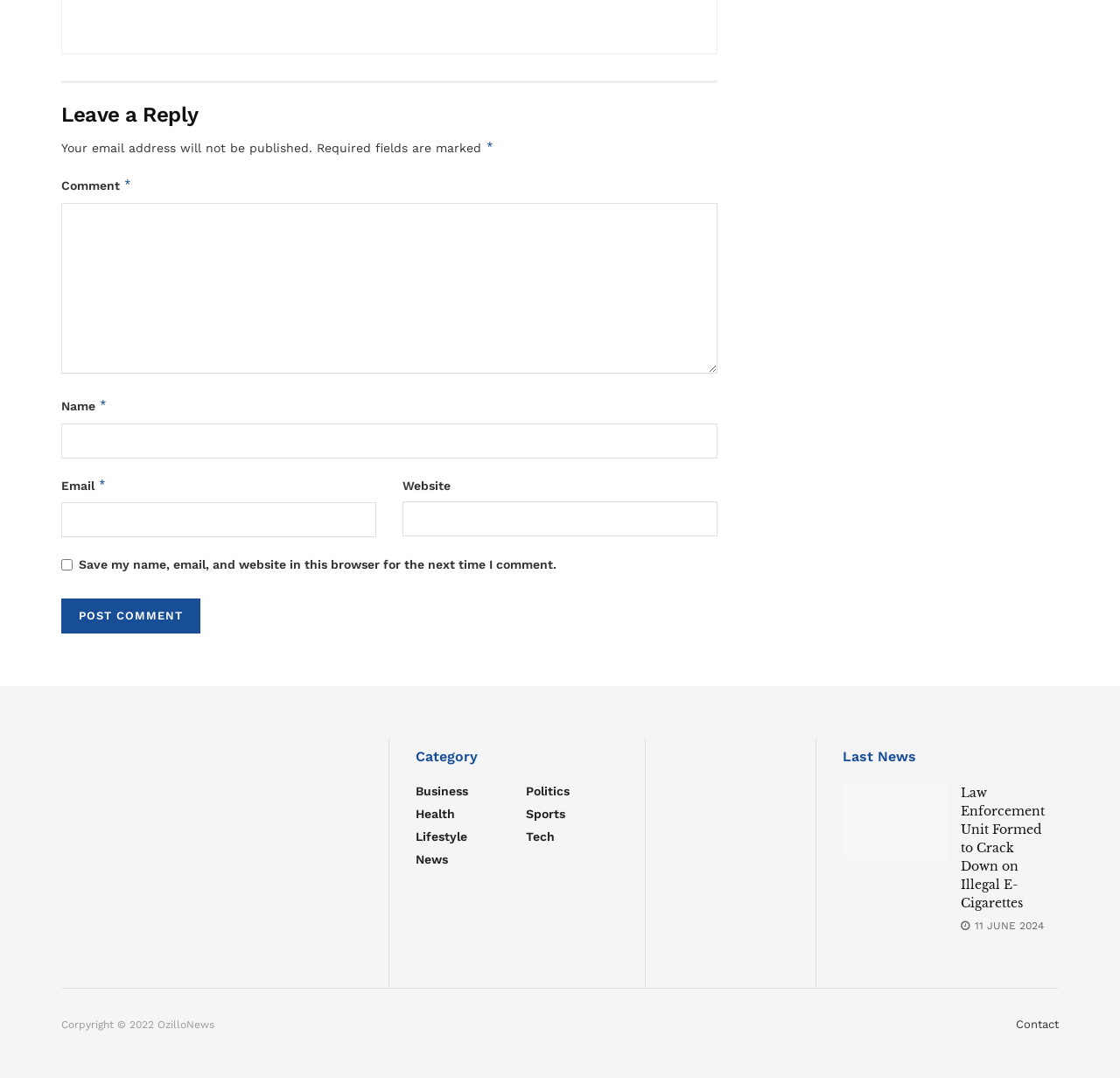Indicate the bounding box coordinates of the clickable region to achieve the following instruction: "Leave a comment."

[0.055, 0.188, 0.641, 0.347]